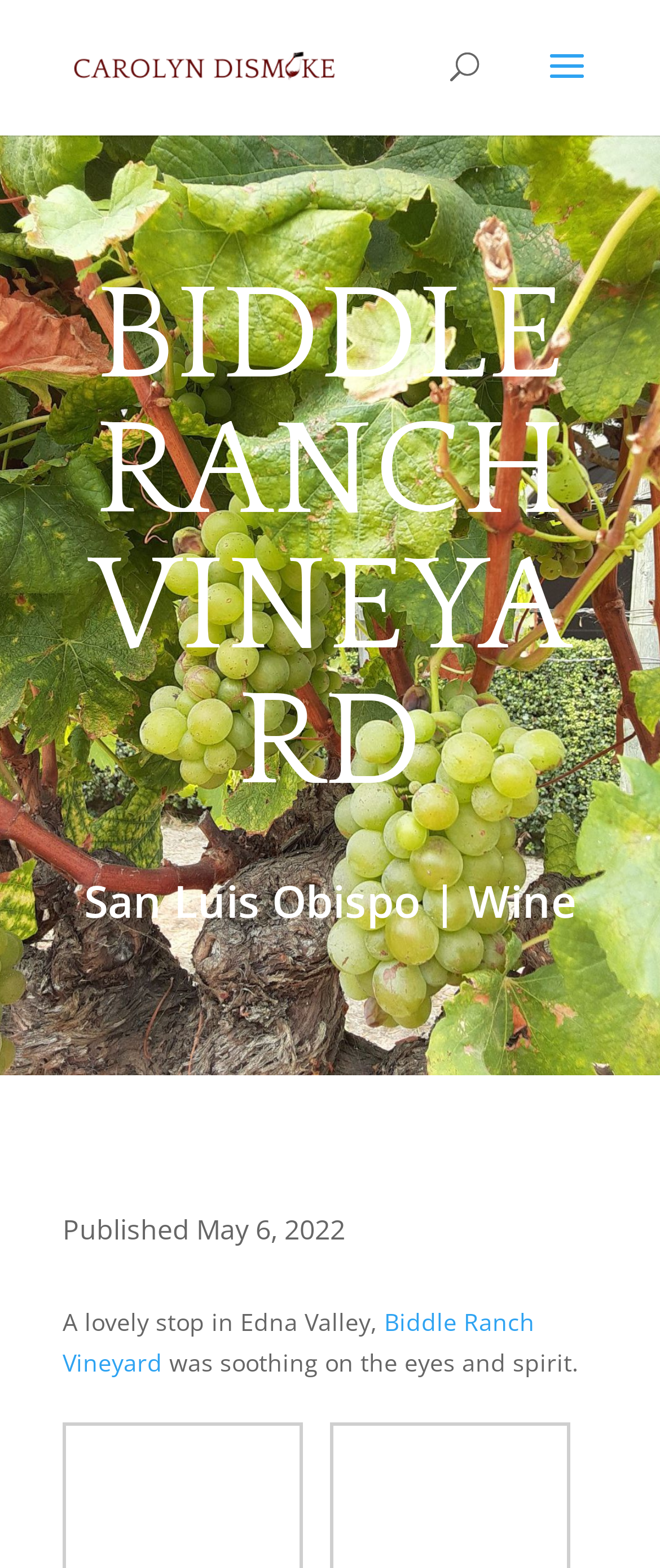Show the bounding box coordinates for the HTML element described as: "Wine".

[0.709, 0.555, 0.873, 0.594]